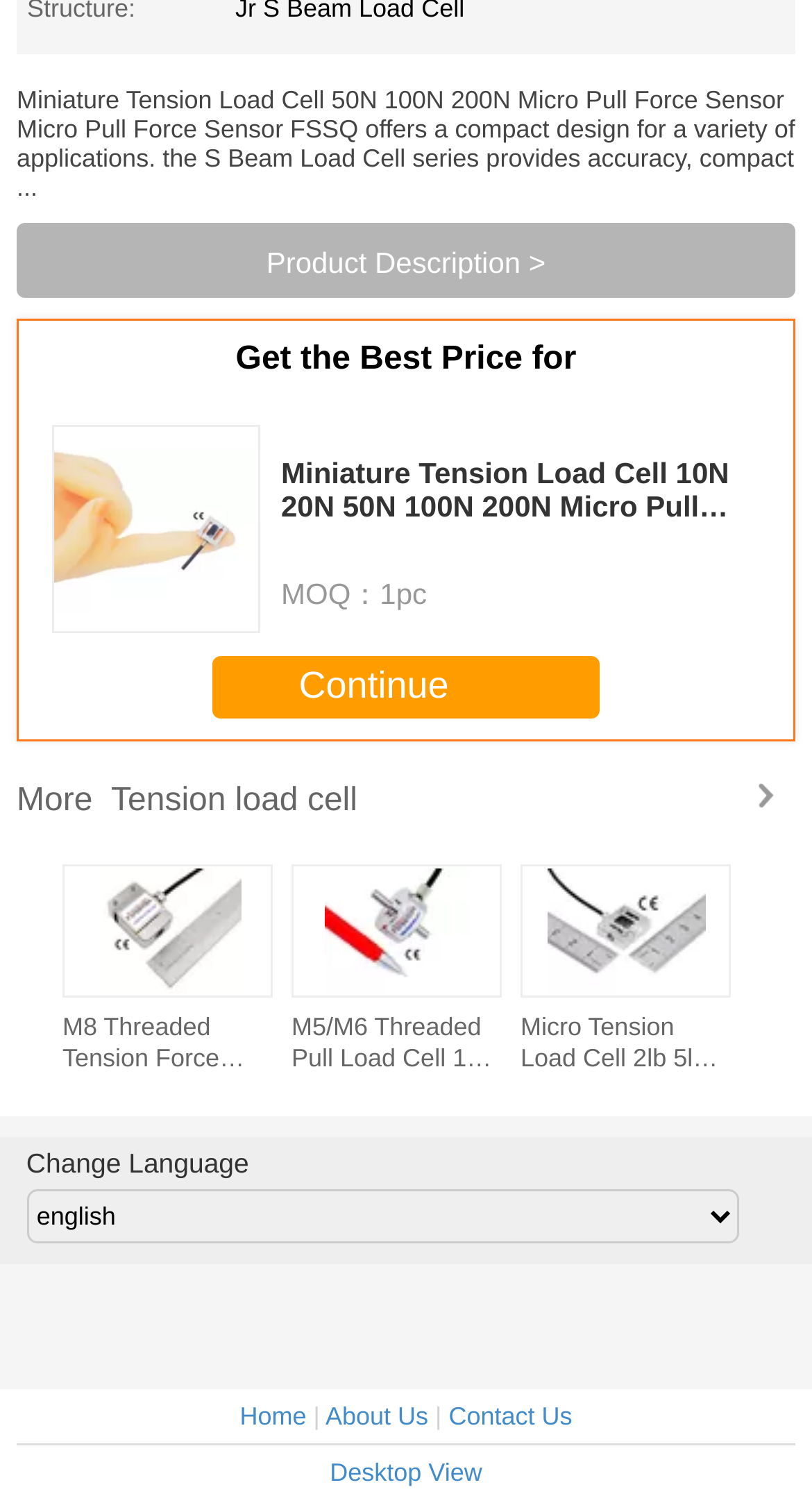Respond to the following question using a concise word or phrase: 
What is the language selection option?

Change Language